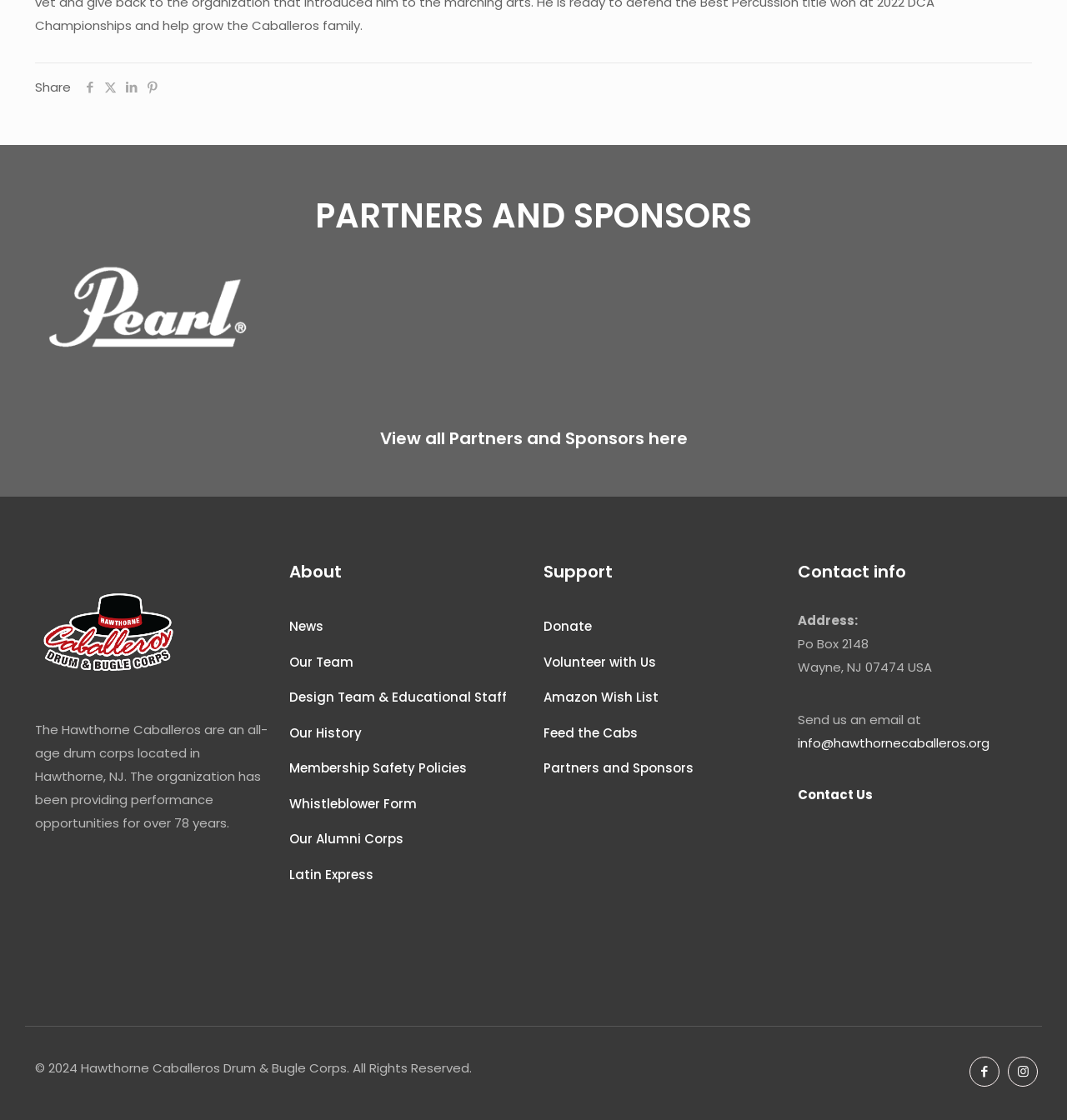Identify the bounding box for the UI element that is described as follows: ".path{fill:none;stroke:#333;stroke-miterlimit:10;stroke-width:1.5px;}".

[0.693, 0.219, 0.721, 0.246]